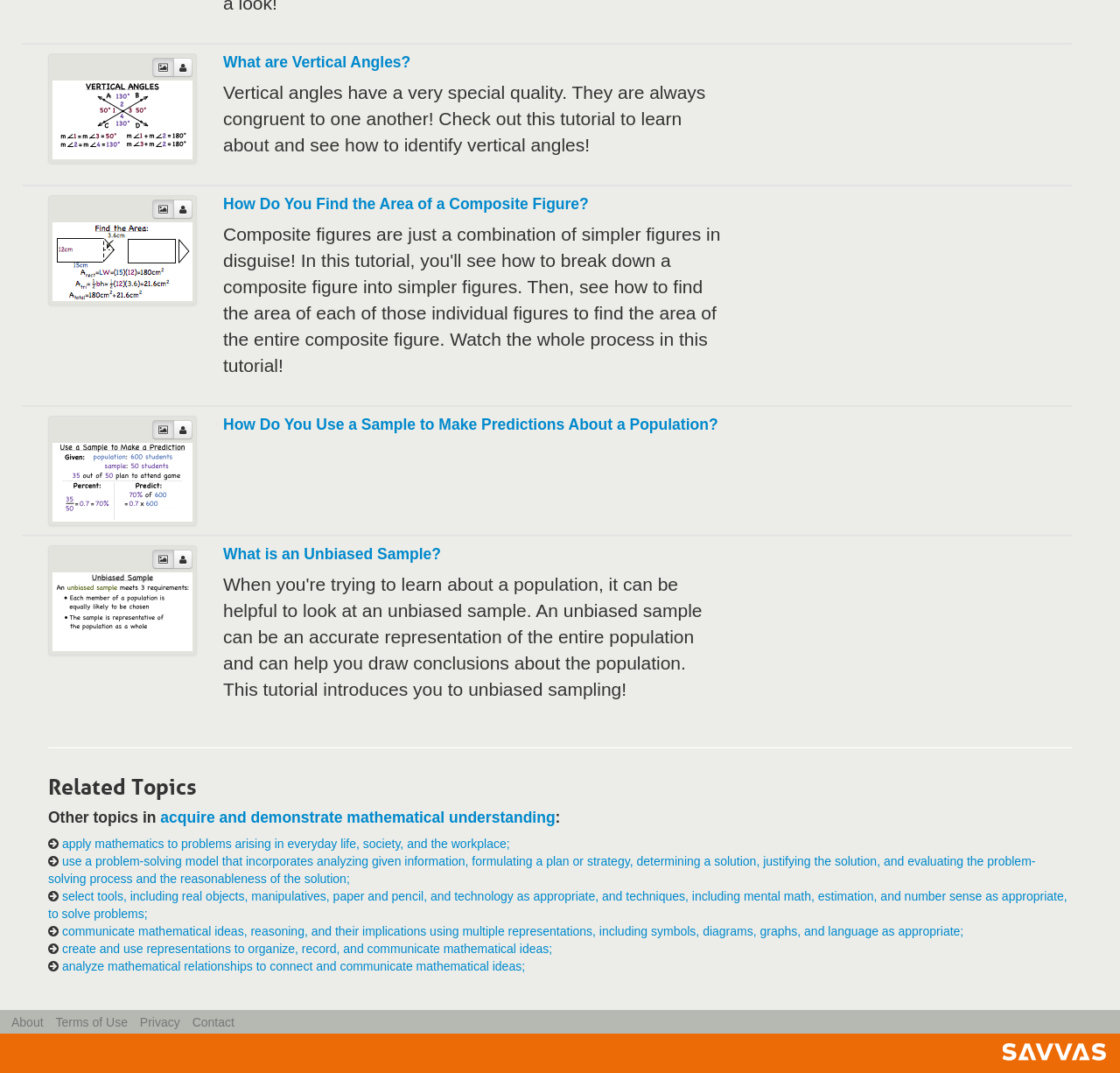Please provide the bounding box coordinates for the element that needs to be clicked to perform the following instruction: "Click the previous button". The coordinates should be given as four float numbers between 0 and 1, i.e., [left, top, right, bottom].

[0.136, 0.054, 0.155, 0.072]